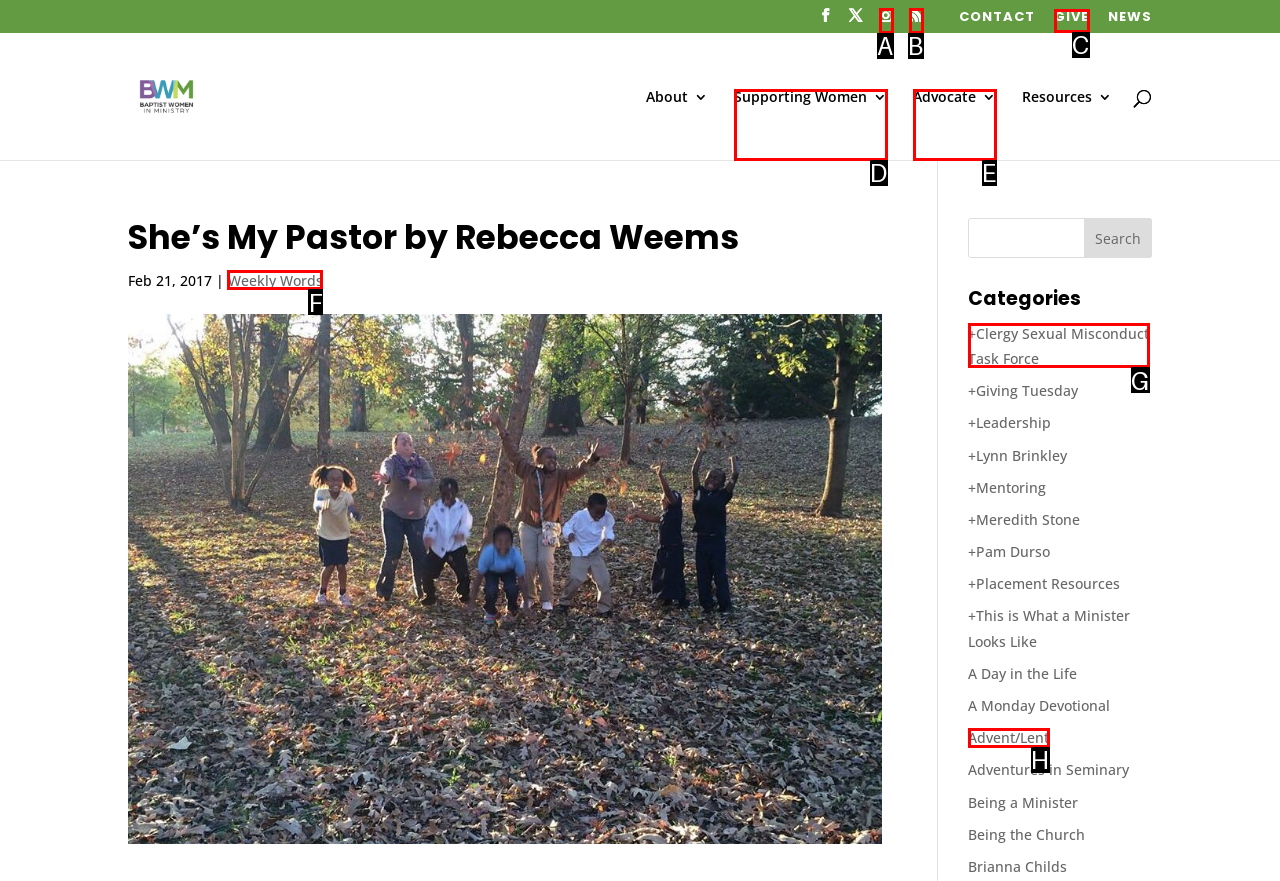Choose the HTML element to click for this instruction: Visit the 'Weekly Words' page Answer with the letter of the correct choice from the given options.

F